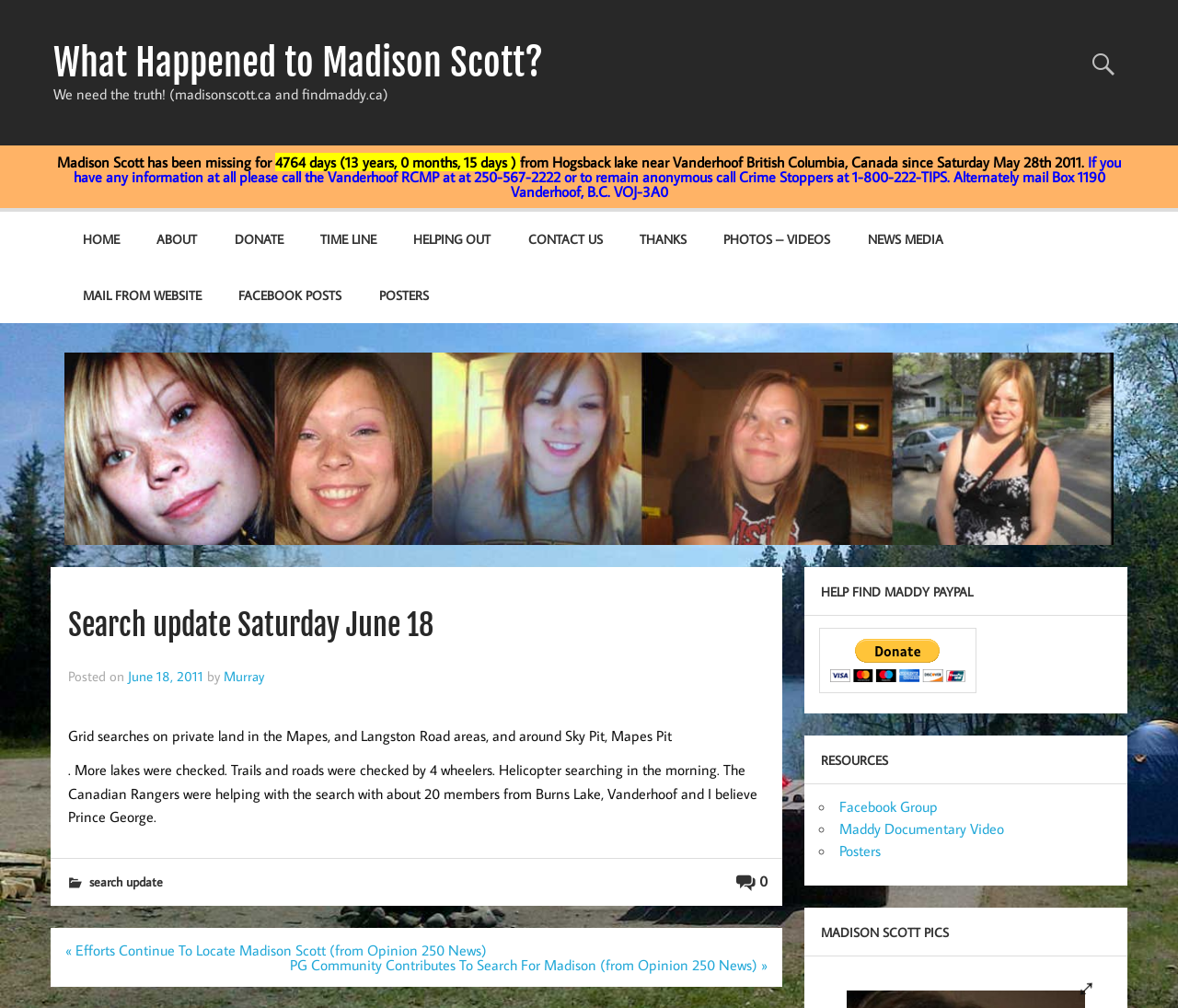Determine the bounding box coordinates of the clickable element to achieve the following action: 'Read the 'Search update Saturday June 18' article'. Provide the coordinates as four float values between 0 and 1, formatted as [left, top, right, bottom].

[0.058, 0.6, 0.649, 0.641]